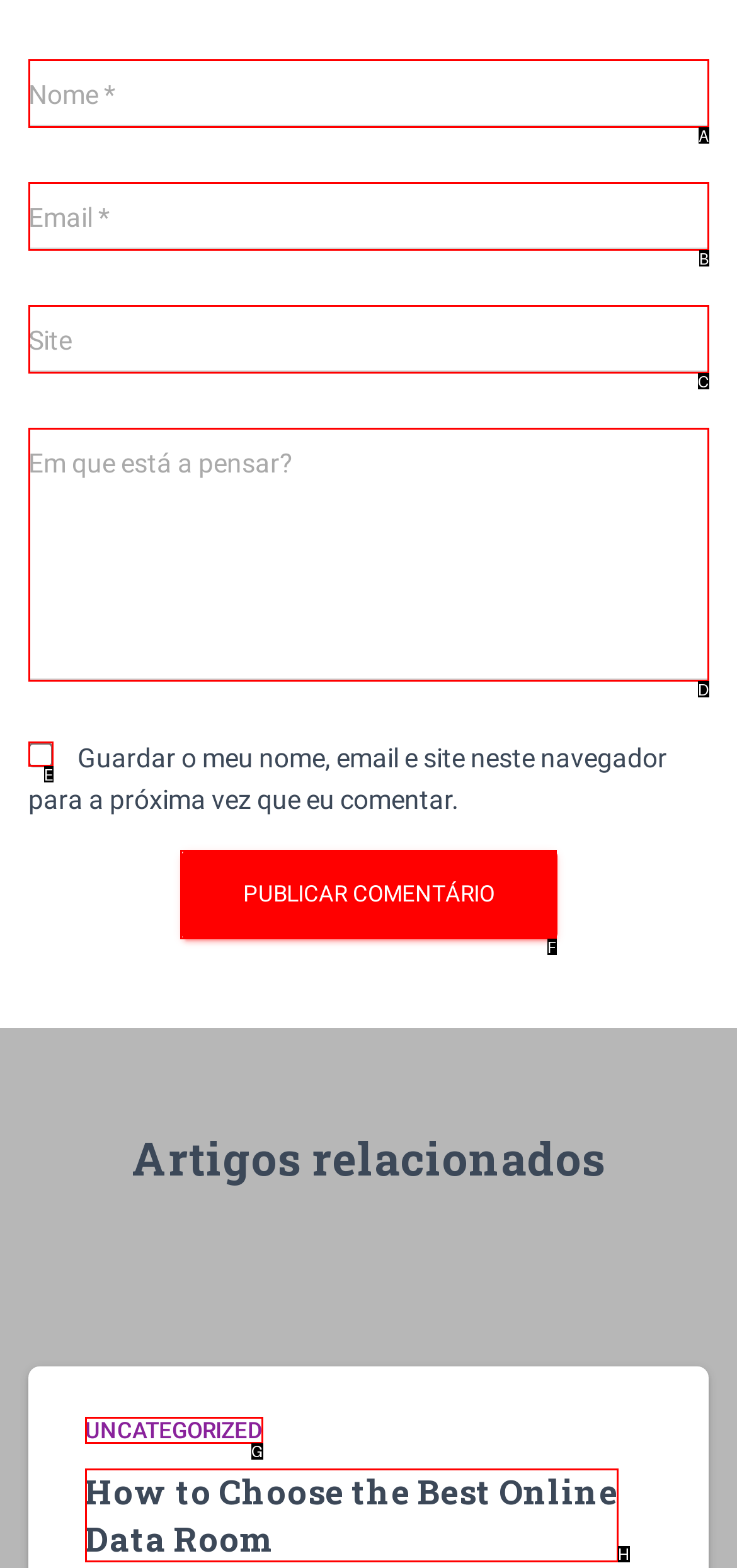Out of the given choices, which letter corresponds to the UI element required to Click to publish your comment? Answer with the letter.

F